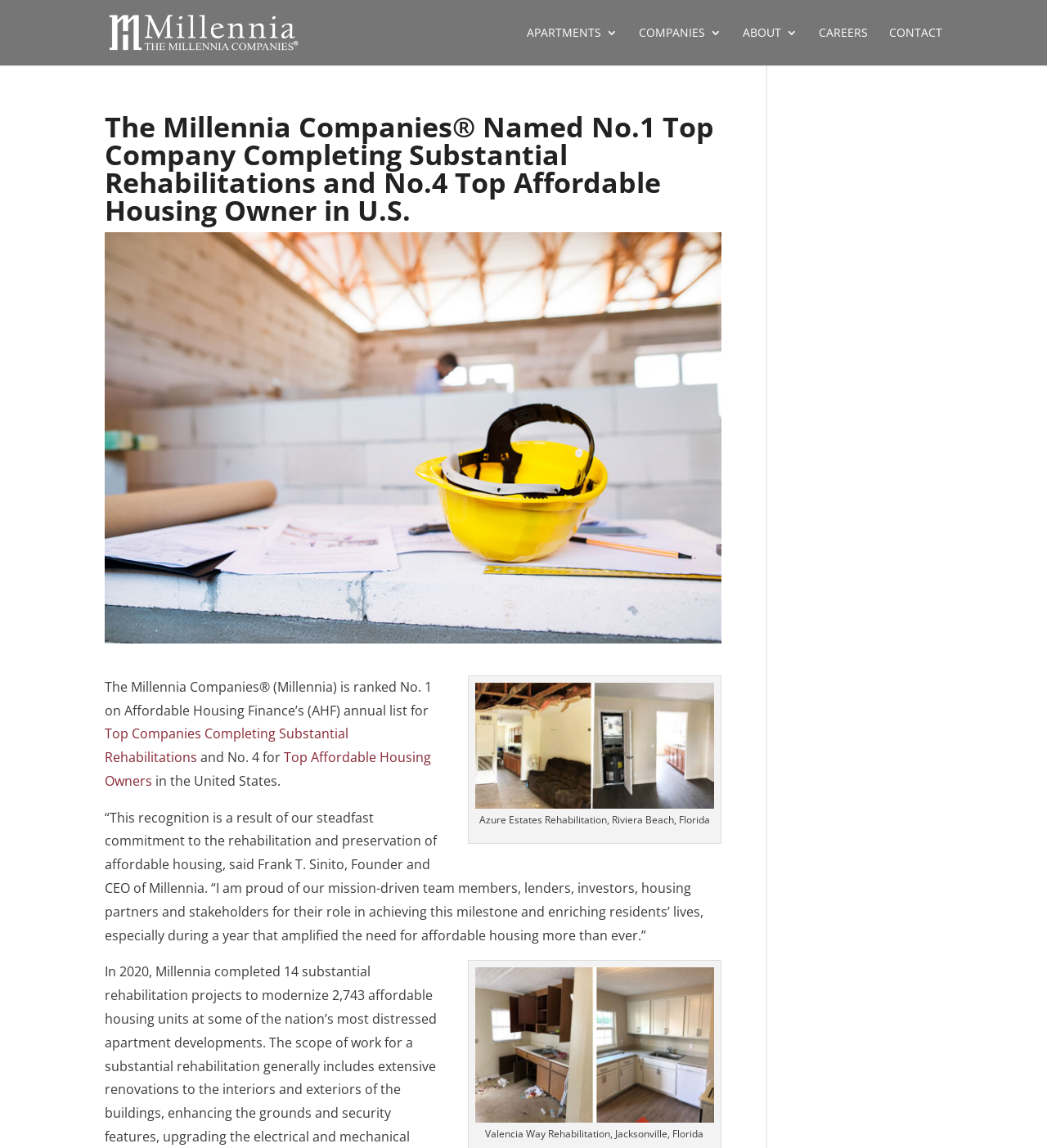Given the description alt="The Millennia Companies", predict the bounding box coordinates of the UI element. Ensure the coordinates are in the format (top-left x, top-left y, bottom-right x, bottom-right y) and all values are between 0 and 1.

[0.103, 0.019, 0.285, 0.035]